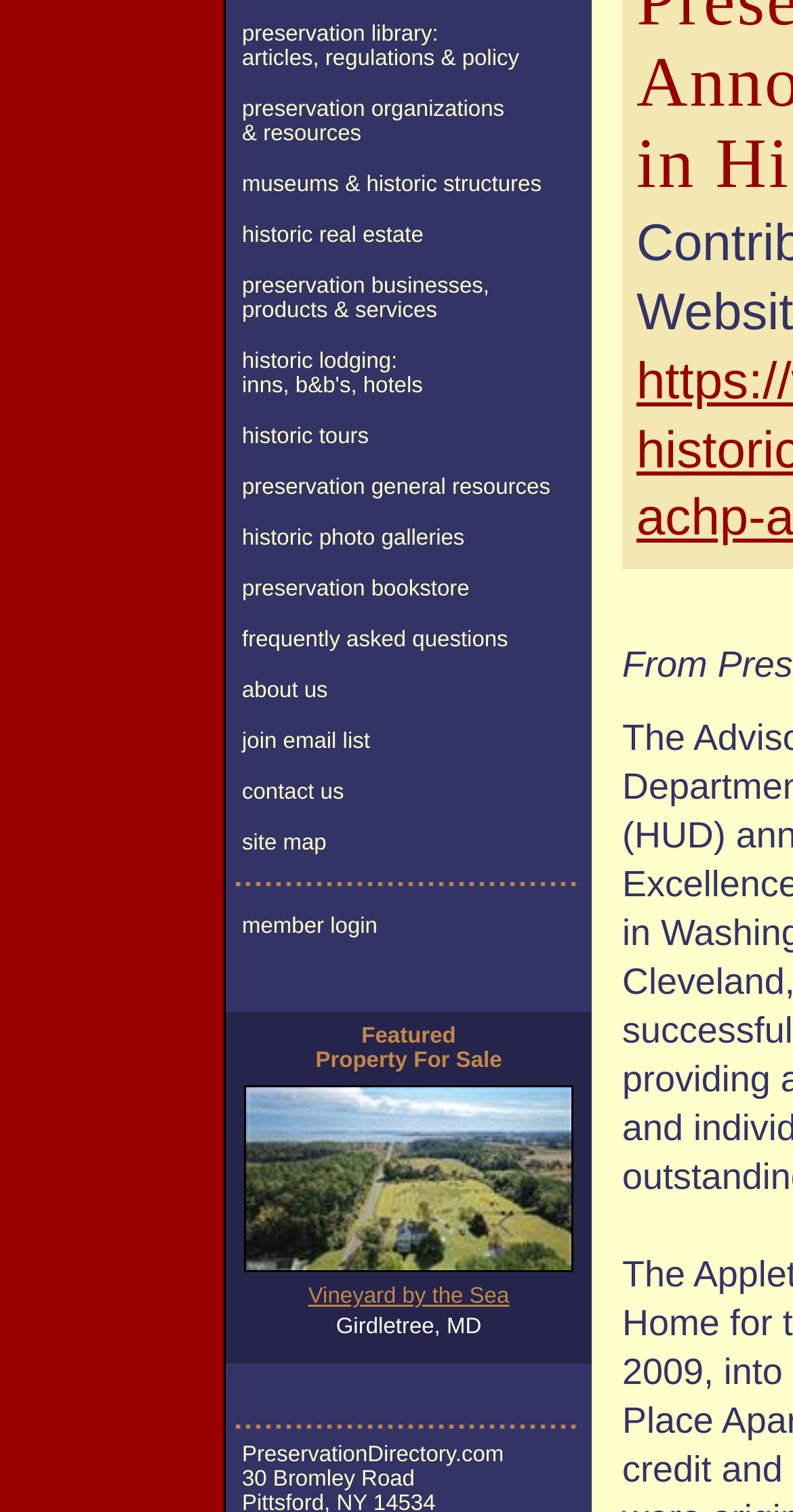Find and provide the bounding box coordinates for the UI element described here: "frequently asked questions". The coordinates should be given as four float numbers between 0 and 1: [left, top, right, bottom].

[0.285, 0.407, 0.746, 0.44]